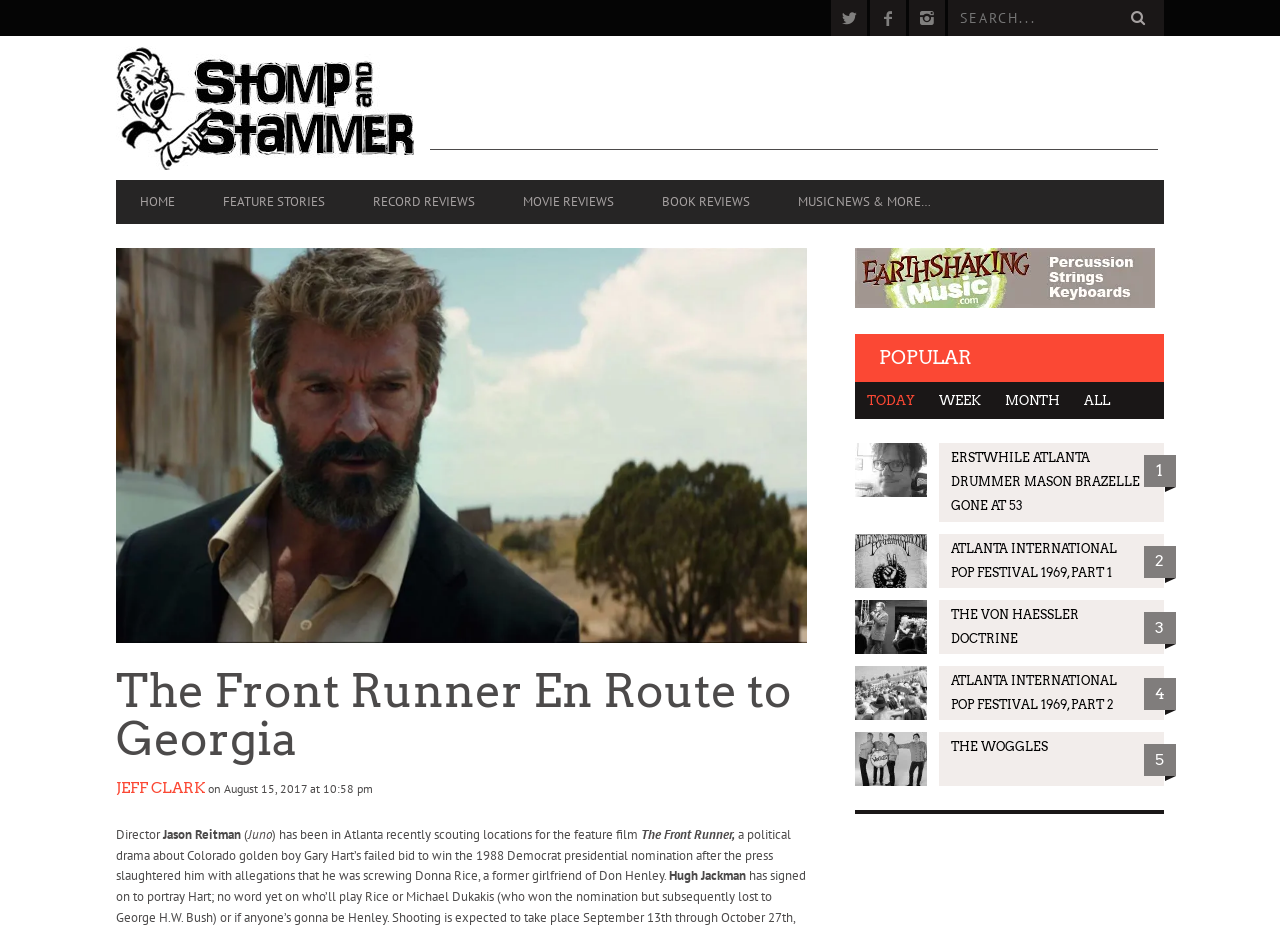Can you find the bounding box coordinates of the area I should click to execute the following instruction: "Check out the image of Hugh Jackman"?

[0.091, 0.267, 0.63, 0.693]